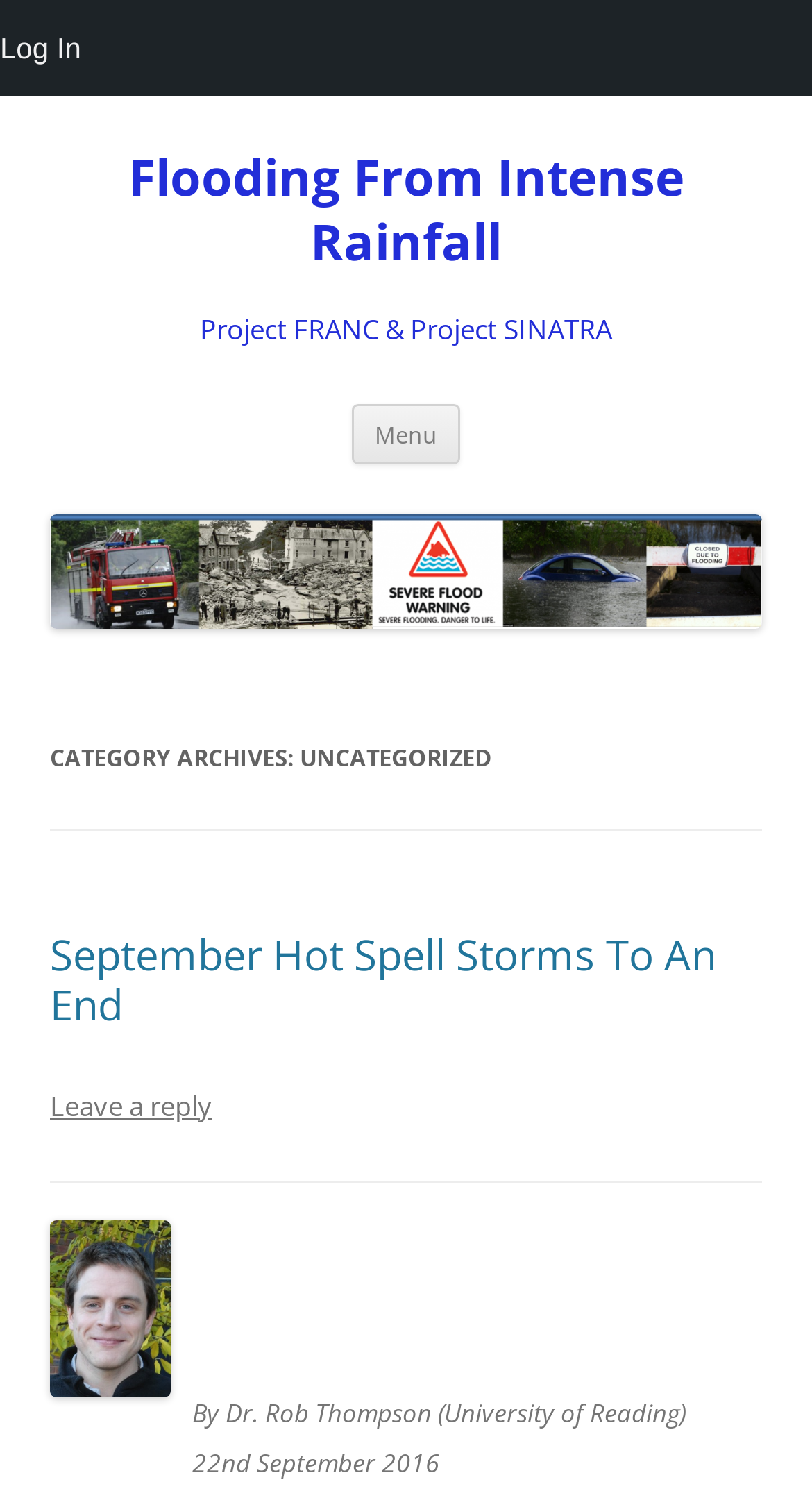Based on the provided description, "parent_node: Flooding From Intense Rainfall", find the bounding box of the corresponding UI element in the screenshot.

[0.062, 0.4, 0.938, 0.427]